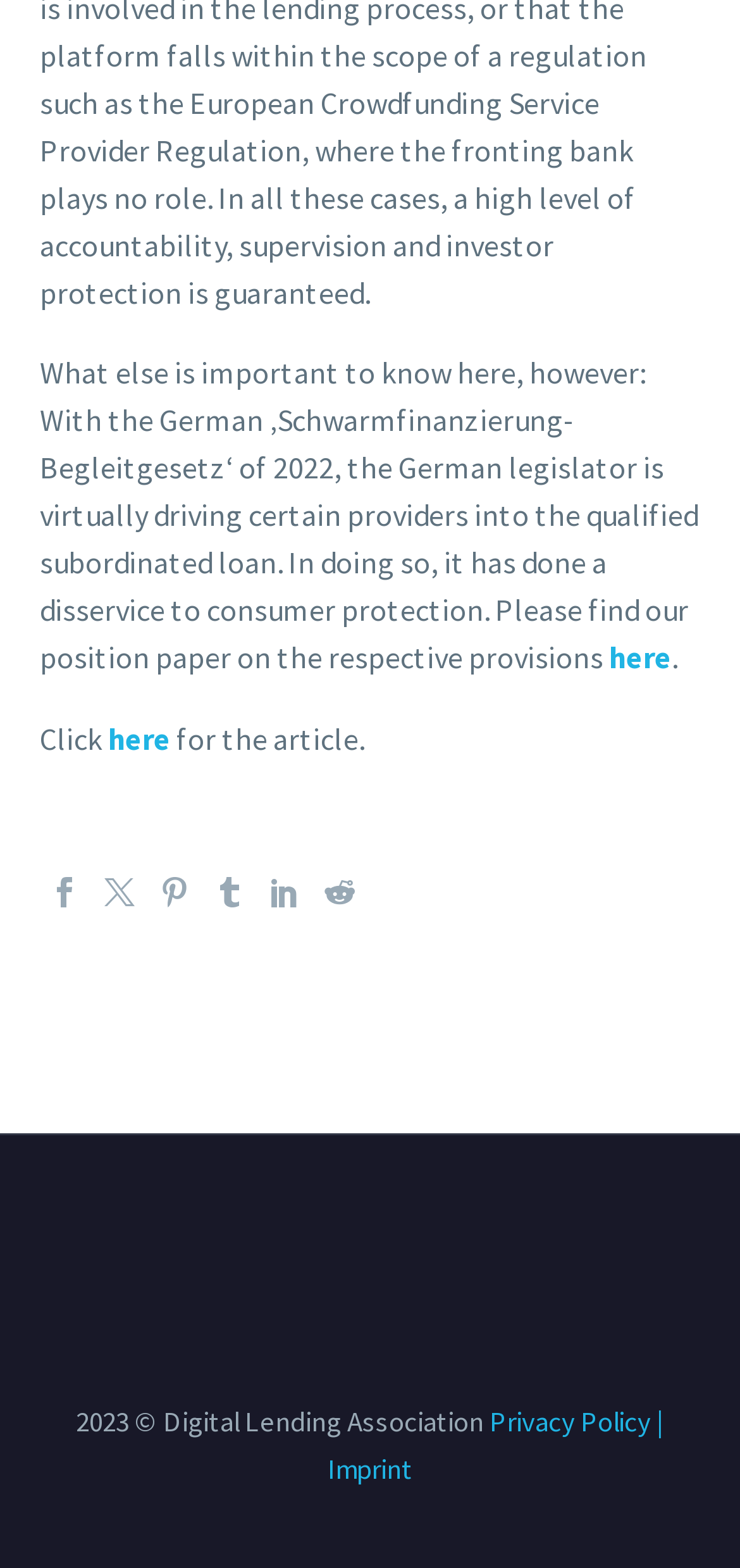Find and indicate the bounding box coordinates of the region you should select to follow the given instruction: "View the privacy policy".

[0.662, 0.894, 0.879, 0.917]